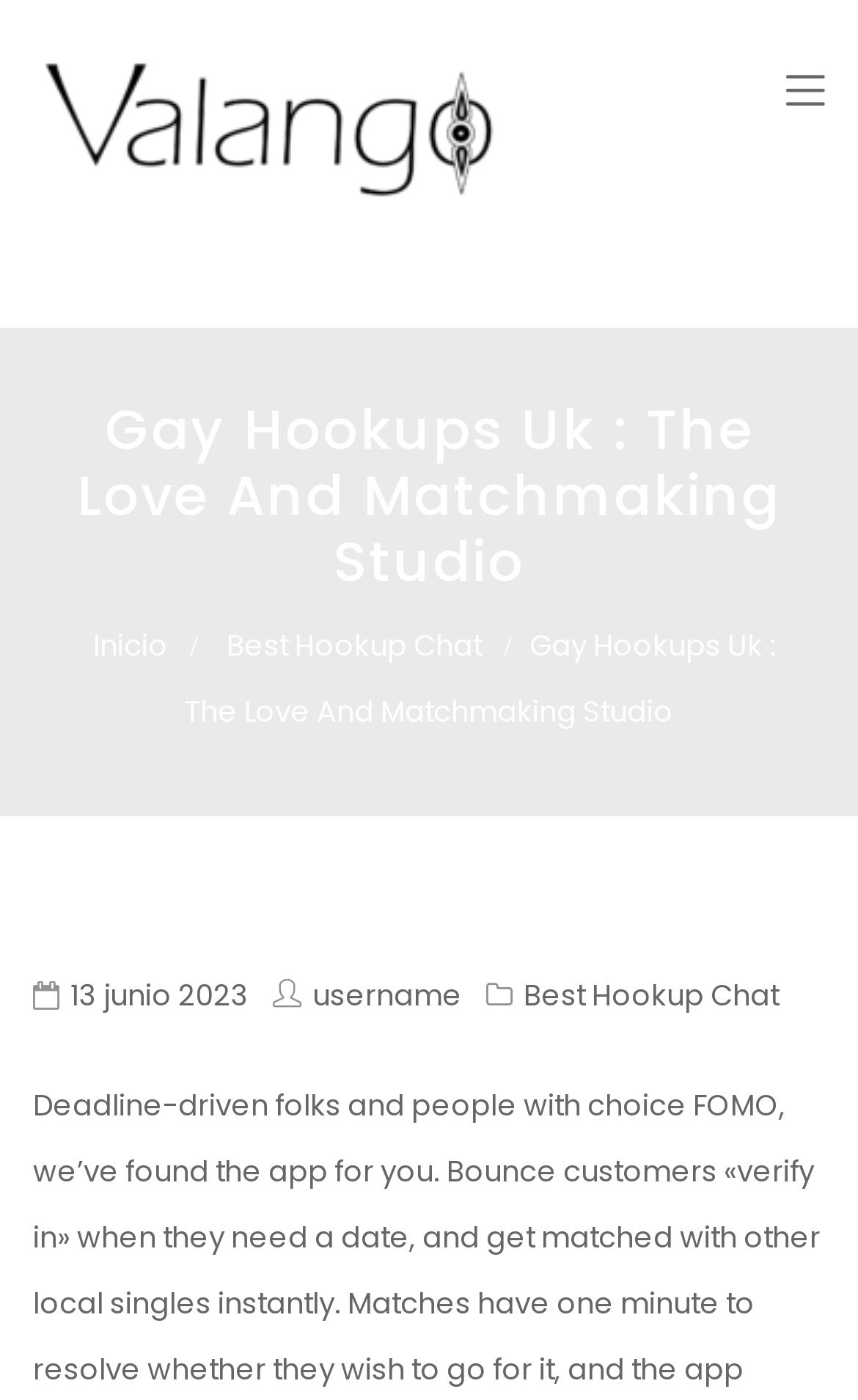Answer in one word or a short phrase: 
What is the language of the text 'Diseño en vidrio'?

Spanish